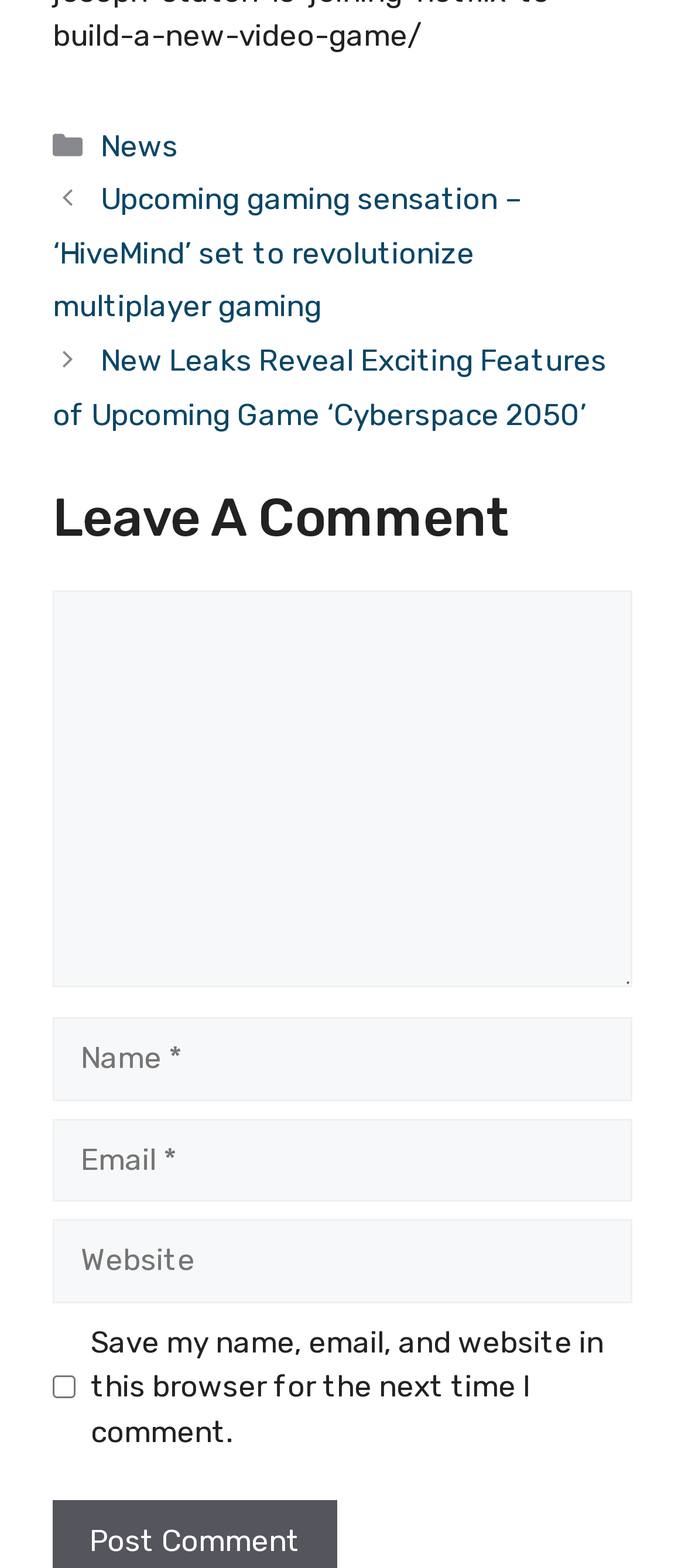Identify the bounding box coordinates of the clickable region to carry out the given instruction: "Click on the 'News' link".

[0.147, 0.081, 0.259, 0.104]